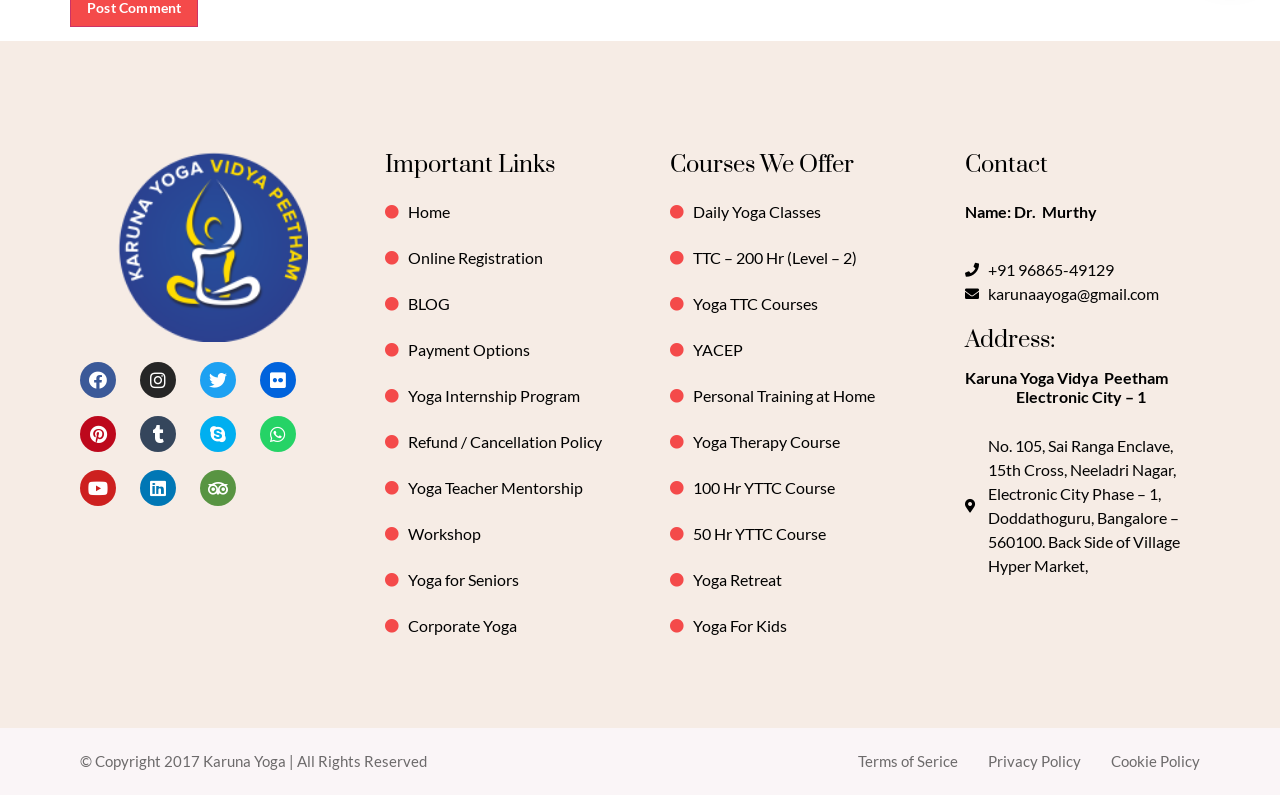Determine the bounding box coordinates for the element that should be clicked to follow this instruction: "View Online Registration page". The coordinates should be given as four float numbers between 0 and 1, in the format [left, top, right, bottom].

[0.301, 0.309, 0.492, 0.339]